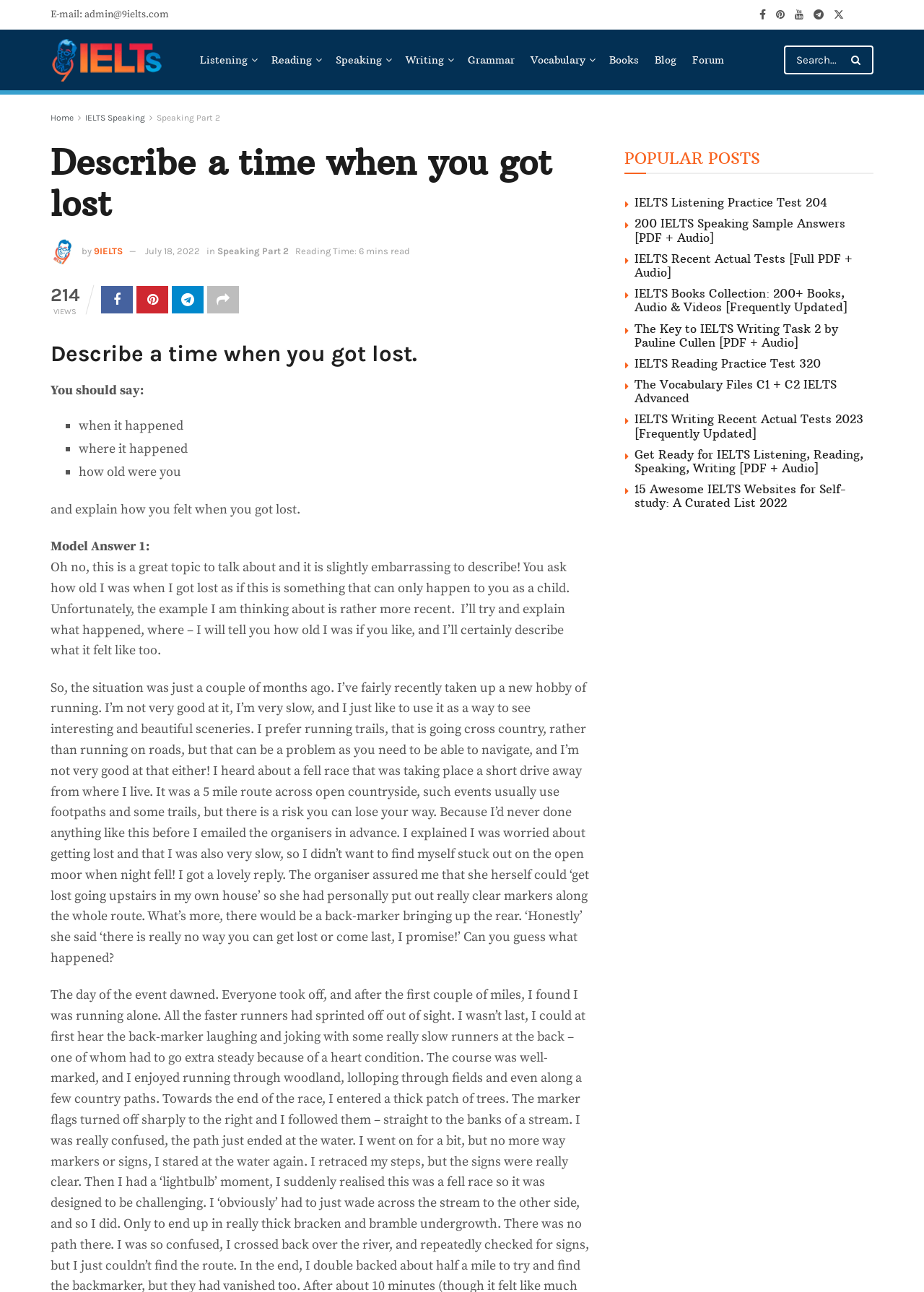Provide a one-word or short-phrase response to the question:
How many links are there in the main navigation menu?

8